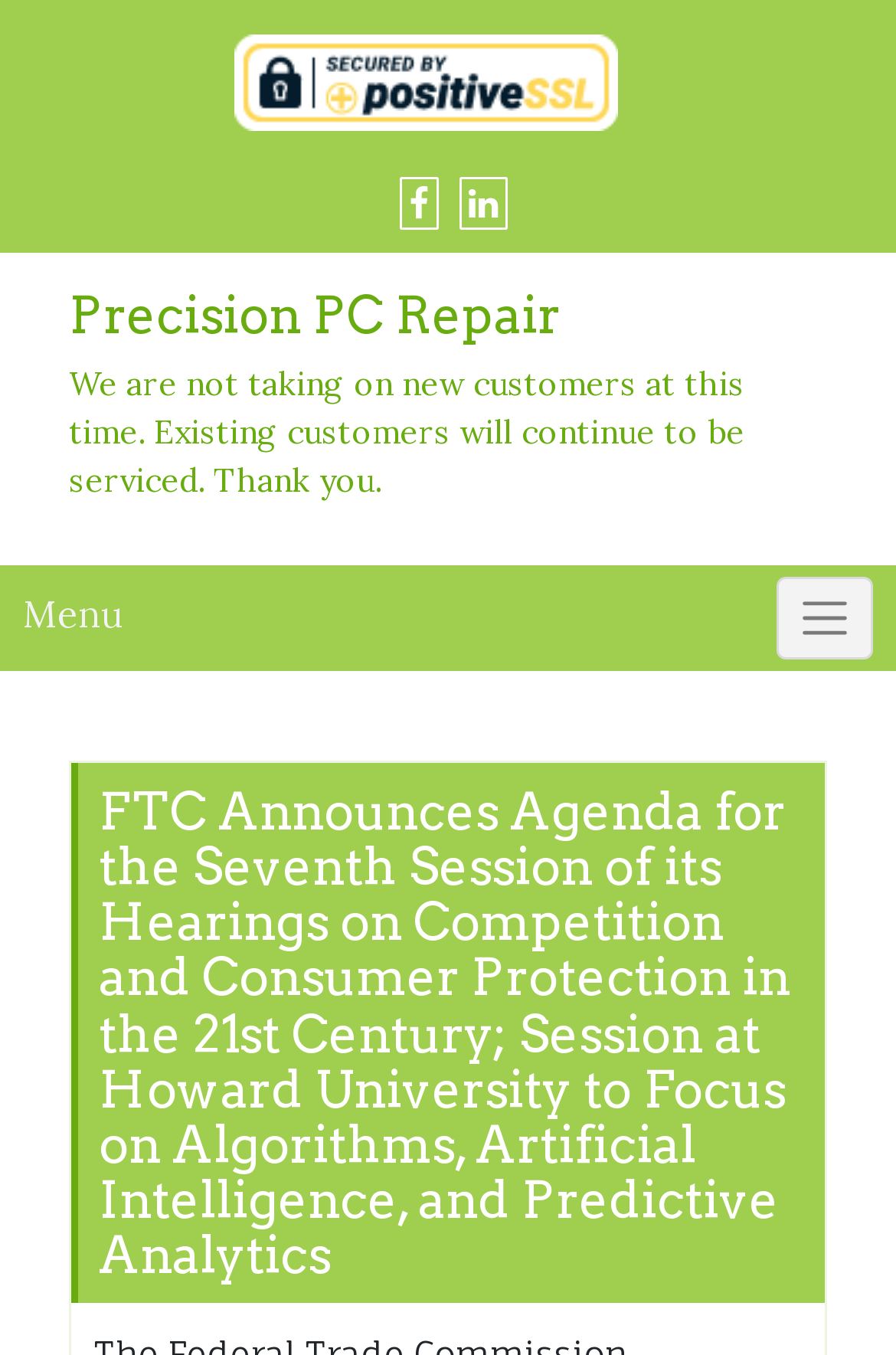What is the purpose of the button on the top right?
Examine the webpage screenshot and provide an in-depth answer to the question.

The button on the top right has no text or description, making it unclear what its purpose is. It could be a menu button, a login button, or something else entirely.